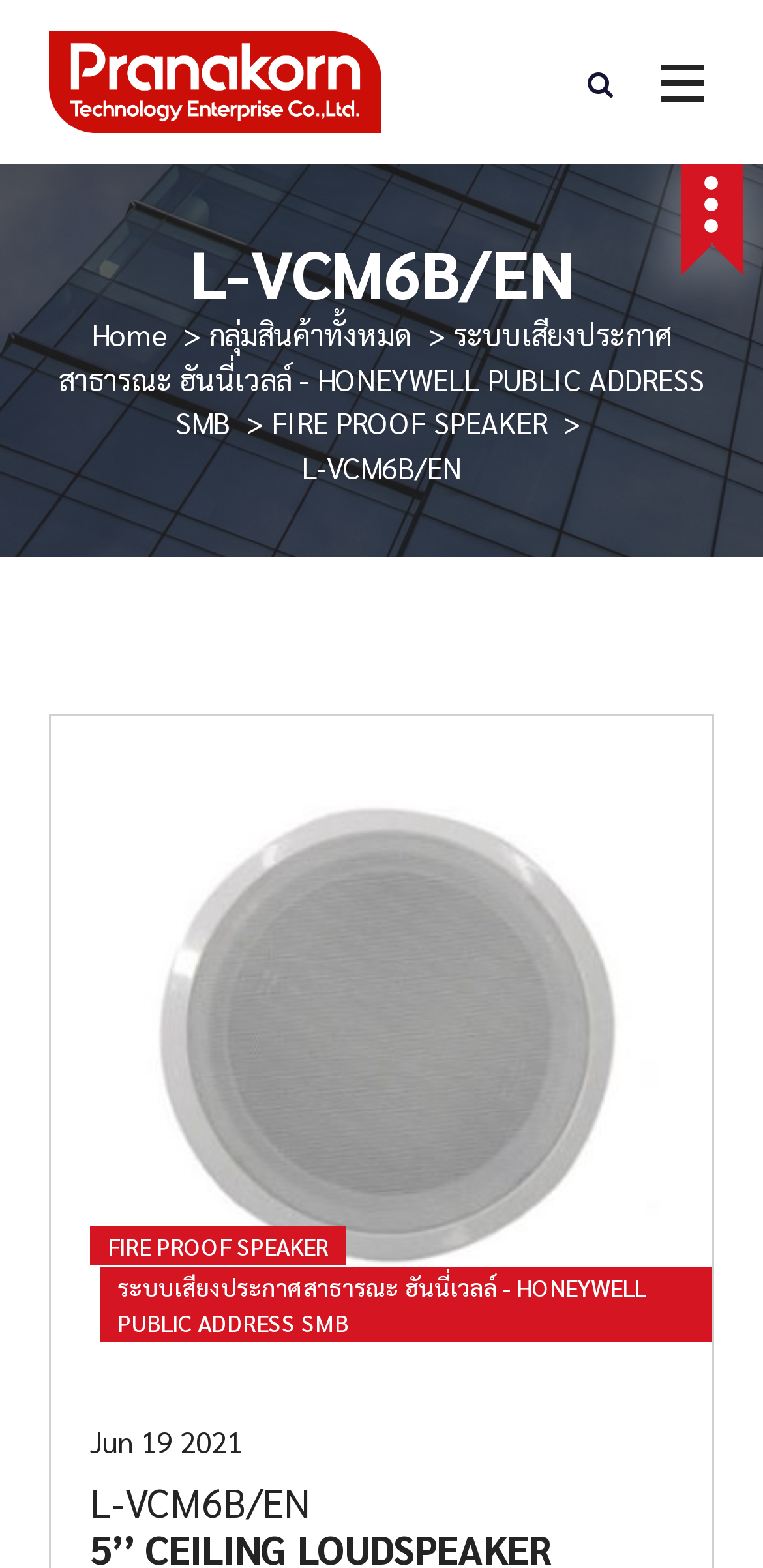Bounding box coordinates should be provided in the format (top-left x, top-left y, bottom-right x, bottom-right y) with all values between 0 and 1. Identify the bounding box for this UI element: FIRE PROOF SPEAKER

[0.118, 0.782, 0.454, 0.807]